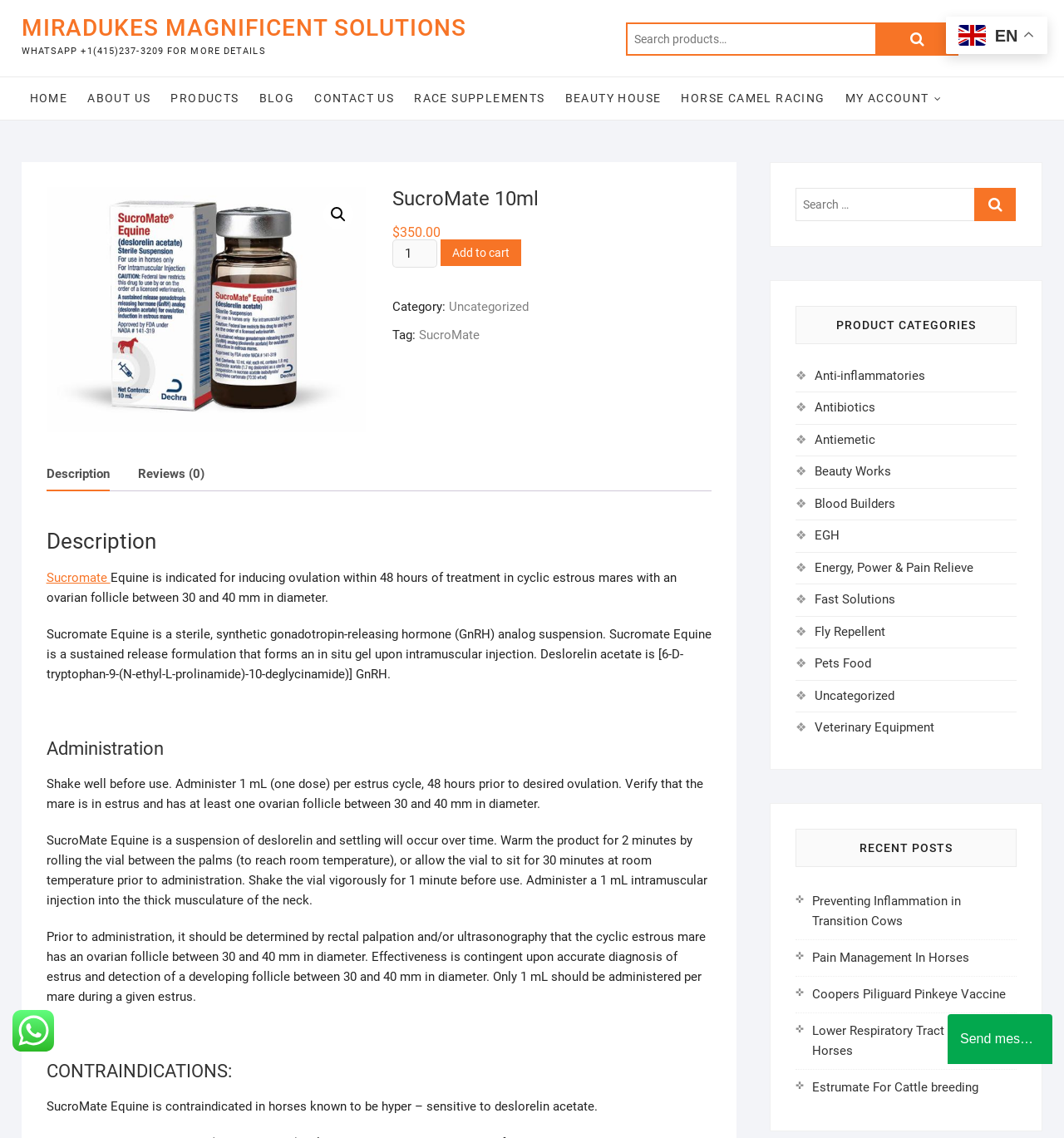What is the category of SucroMate 10ml?
Can you give a detailed and elaborate answer to the question?

The category of SucroMate 10ml can be found on the product page, where it is listed as 'Uncategorized' under the 'Category' section.